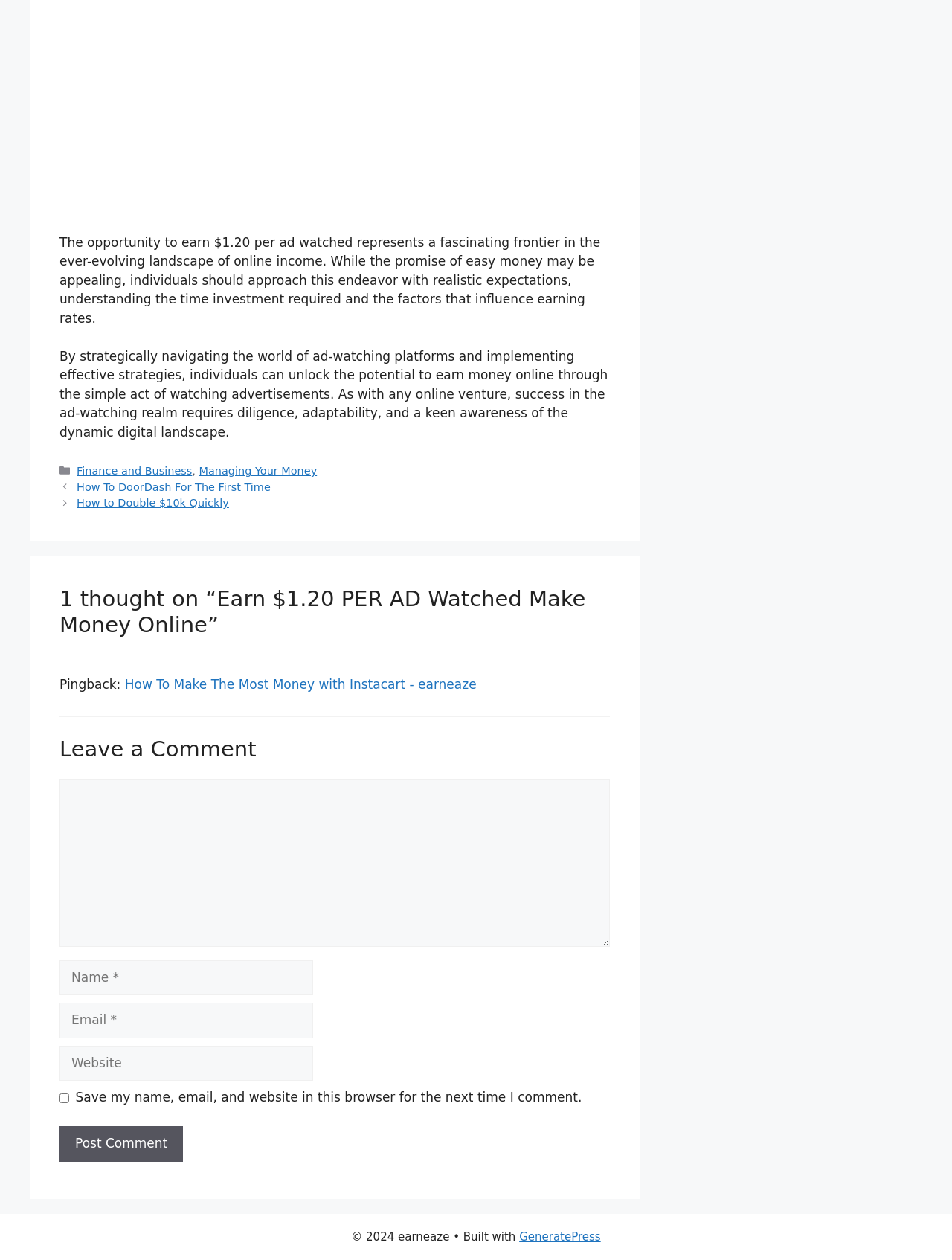Locate the bounding box coordinates of the clickable area to execute the instruction: "Click on the 'GeneratePress' link". Provide the coordinates as four float numbers between 0 and 1, represented as [left, top, right, bottom].

[0.545, 0.976, 0.631, 0.987]